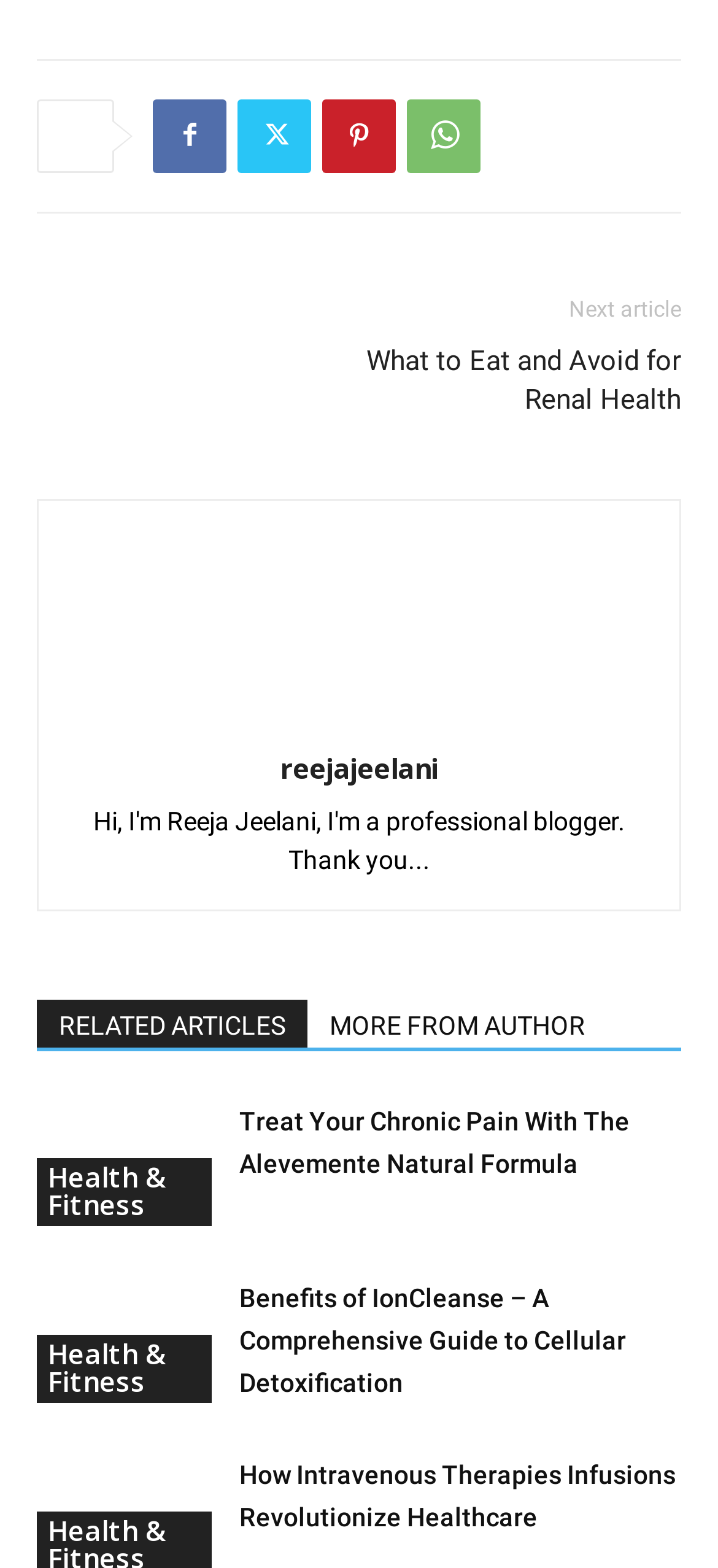Identify the bounding box for the UI element described as: "RELATED ARTICLES". The coordinates should be four float numbers between 0 and 1, i.e., [left, top, right, bottom].

[0.051, 0.637, 0.428, 0.668]